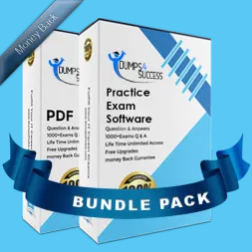What is the duration of access to the study materials?
Answer the question with a single word or phrase by looking at the picture.

Life Time Unlimited